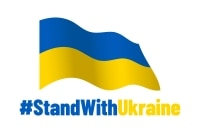Give an in-depth description of what is happening in the image.

The image features a stylized illustration of the Ukrainian flag, characterized by its horizontal stripes of blue and yellow. Below the flag, the text "#StandWithUkraine" is displayed prominently, emphasizing solidarity and support for Ukraine. The combination of the flag and the hashtag serves as a powerful symbol of unity and advocacy for Ukraine during challenging times. This visual representation underscores the global movement in support of the Ukrainian people and highlights the importance of standing together in the face of adversity.